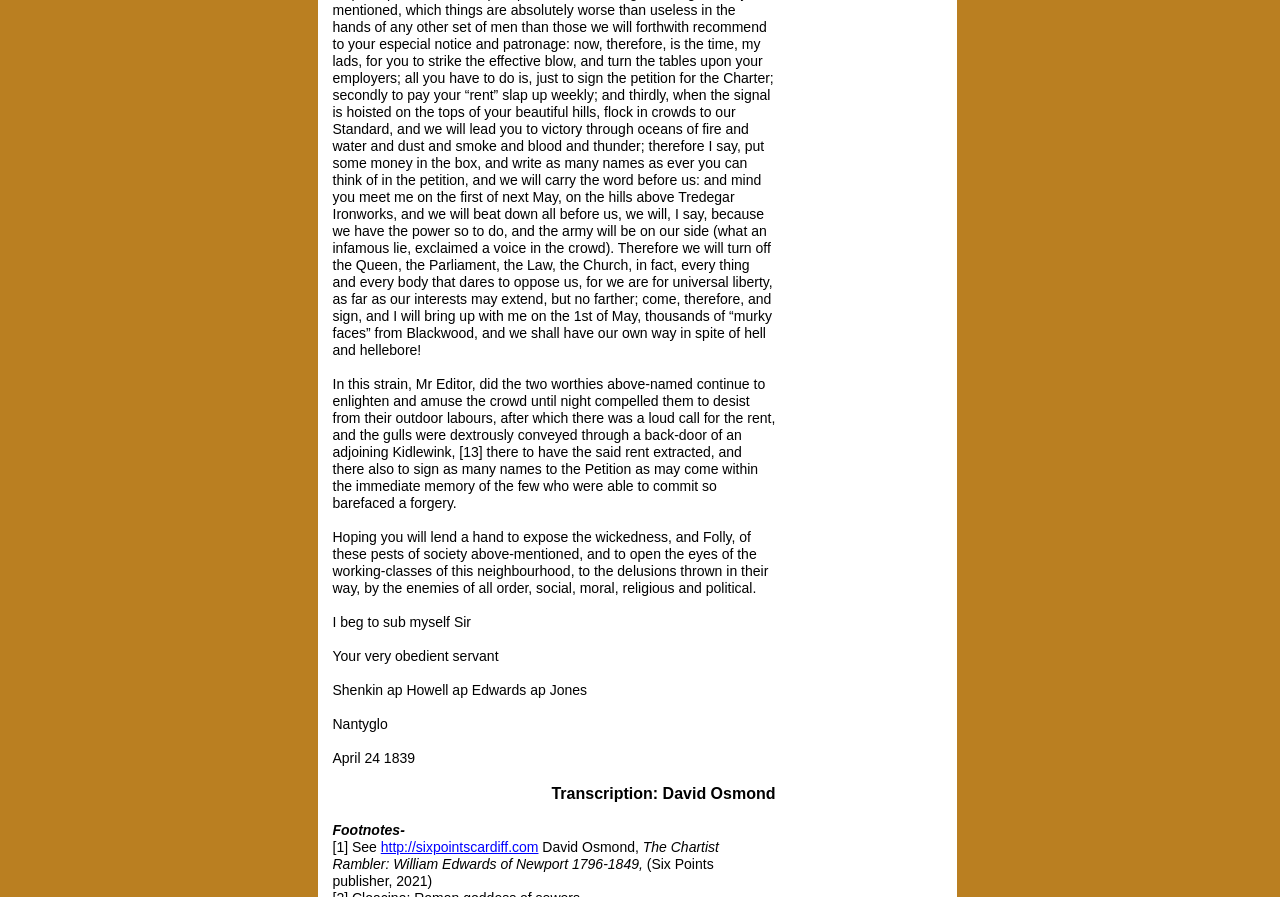Answer this question using a single word or a brief phrase:
What is the date of the letter?

April 24 1839